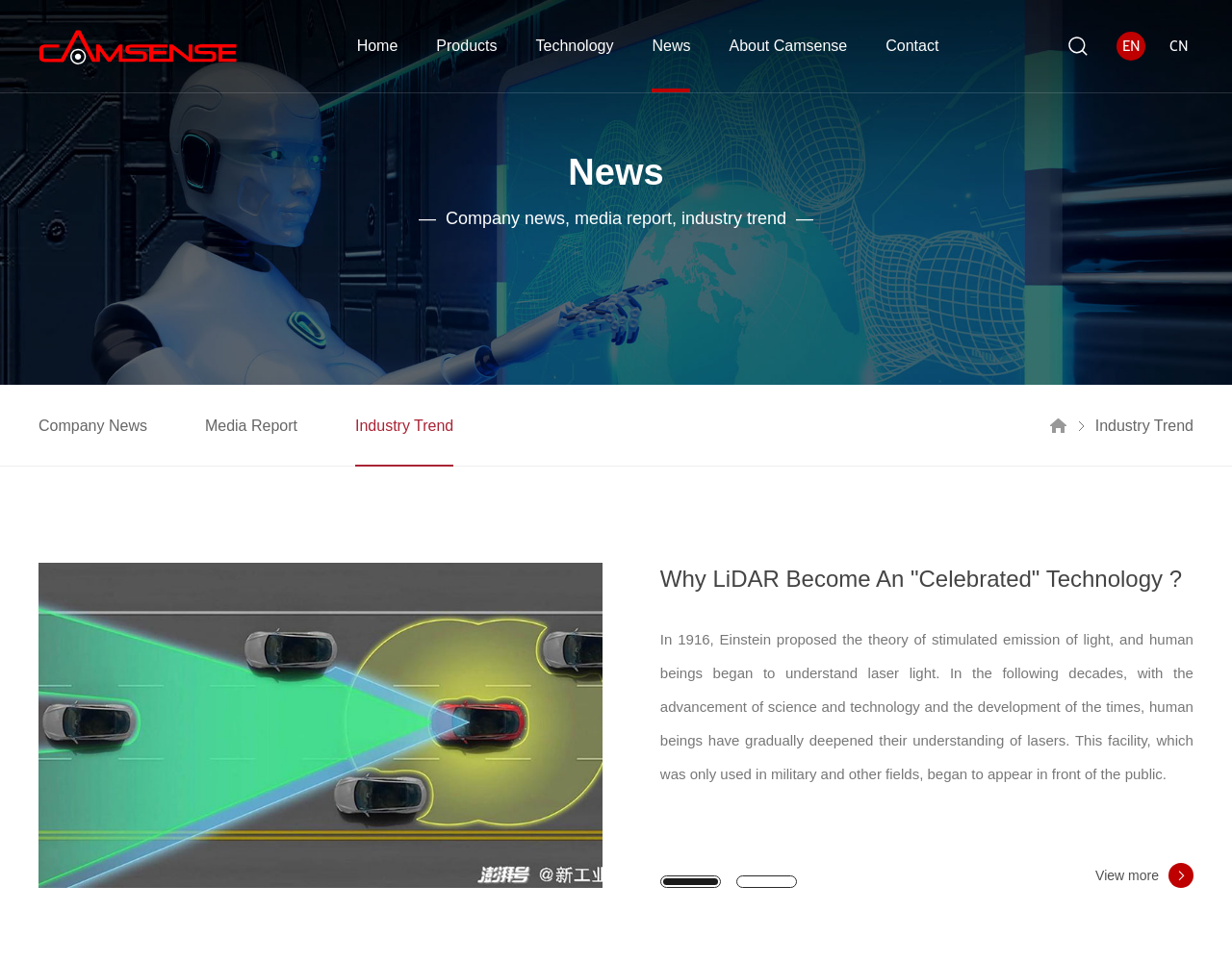Pinpoint the bounding box coordinates of the element that must be clicked to accomplish the following instruction: "Go to slide 1". The coordinates should be in the format of four float numbers between 0 and 1, i.e., [left, top, right, bottom].

[0.536, 0.91, 0.585, 0.923]